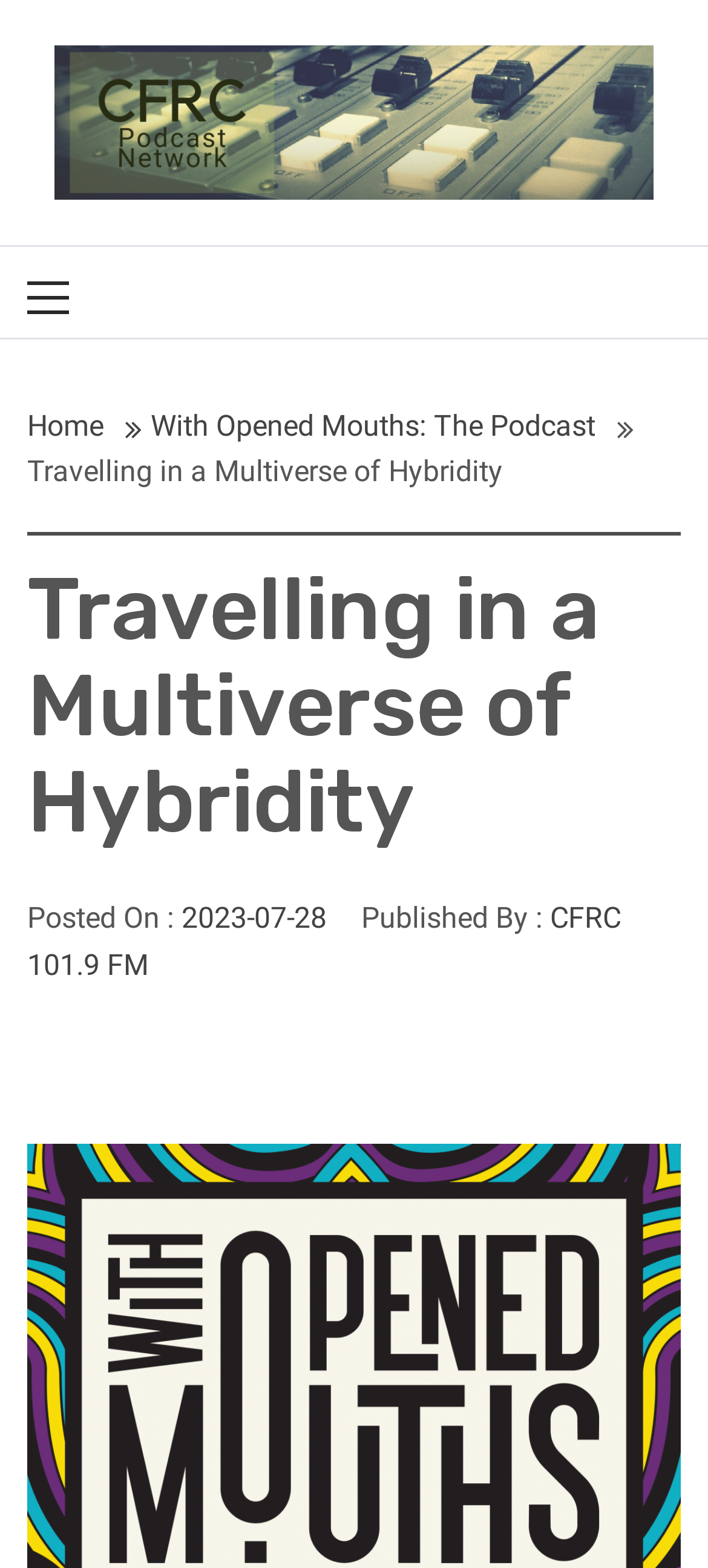Could you please study the image and provide a detailed answer to the question:
What is the name of the podcast network?

I found the answer by looking at the top-left corner of the webpage, where there is a link with the text 'CFRC Podcast Network'.